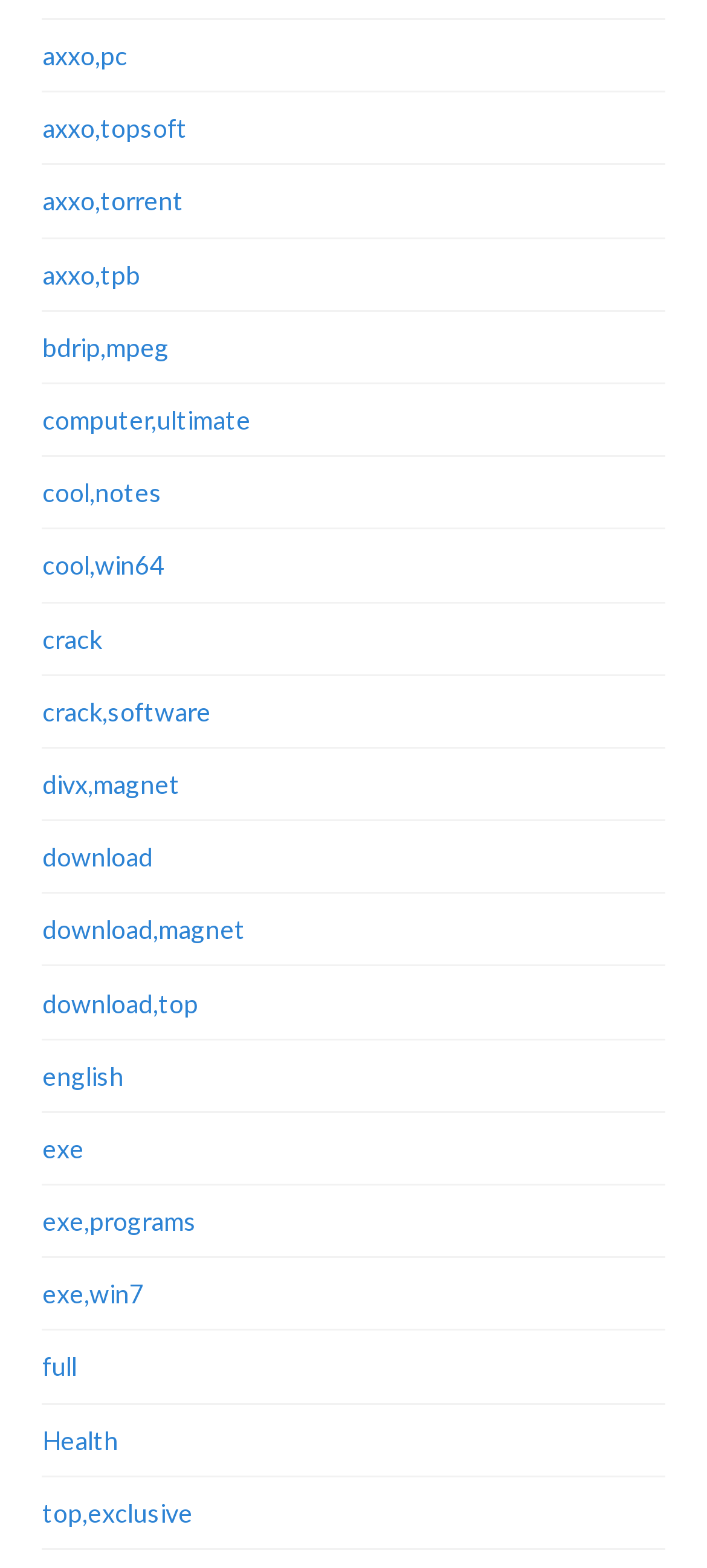Pinpoint the bounding box coordinates of the clickable element needed to complete the instruction: "click axxo pc link". The coordinates should be provided as four float numbers between 0 and 1: [left, top, right, bottom].

[0.06, 0.023, 0.181, 0.048]